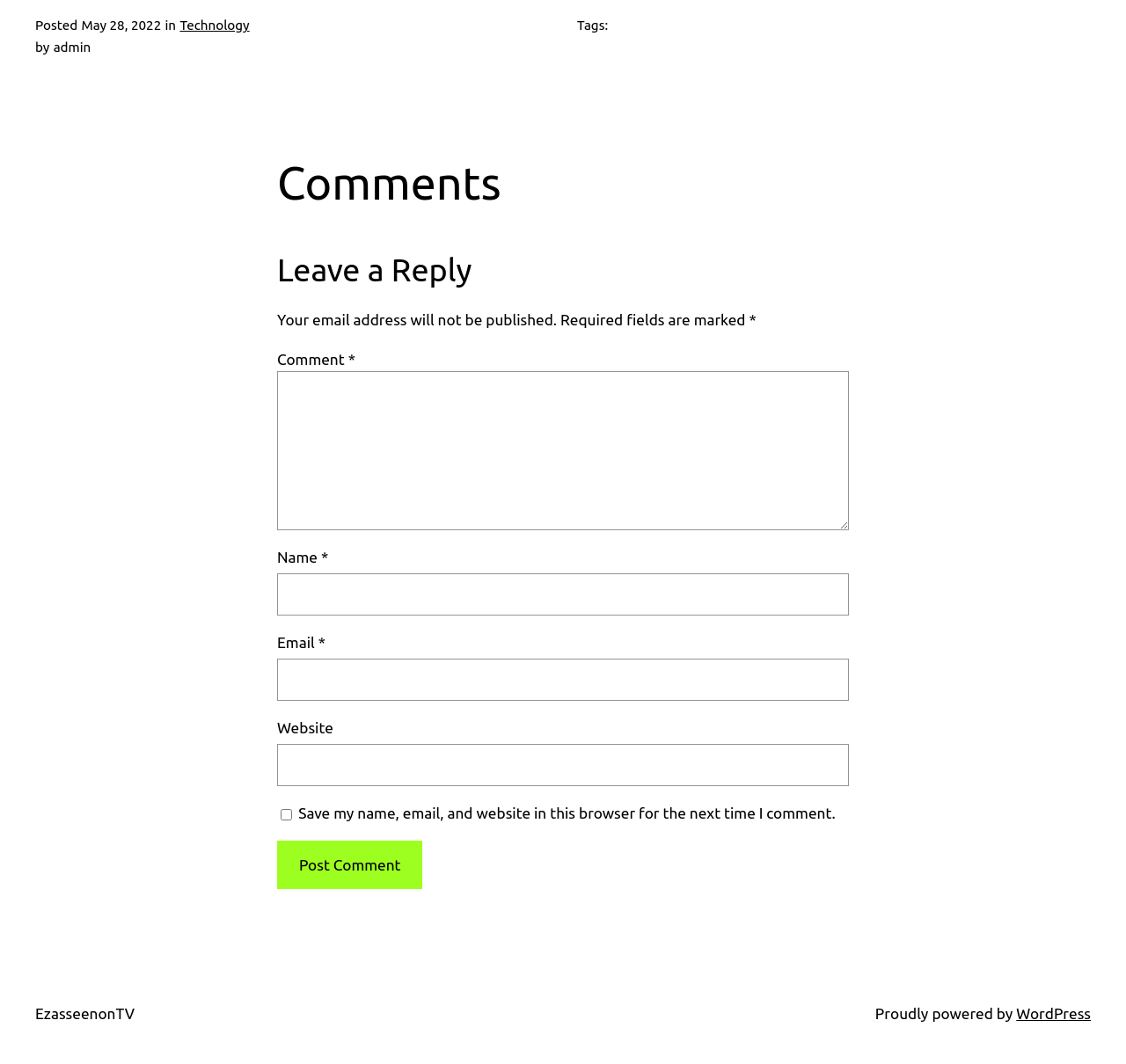Identify the bounding box for the UI element that is described as follows: "Chancellor Dwight C. Watson".

None